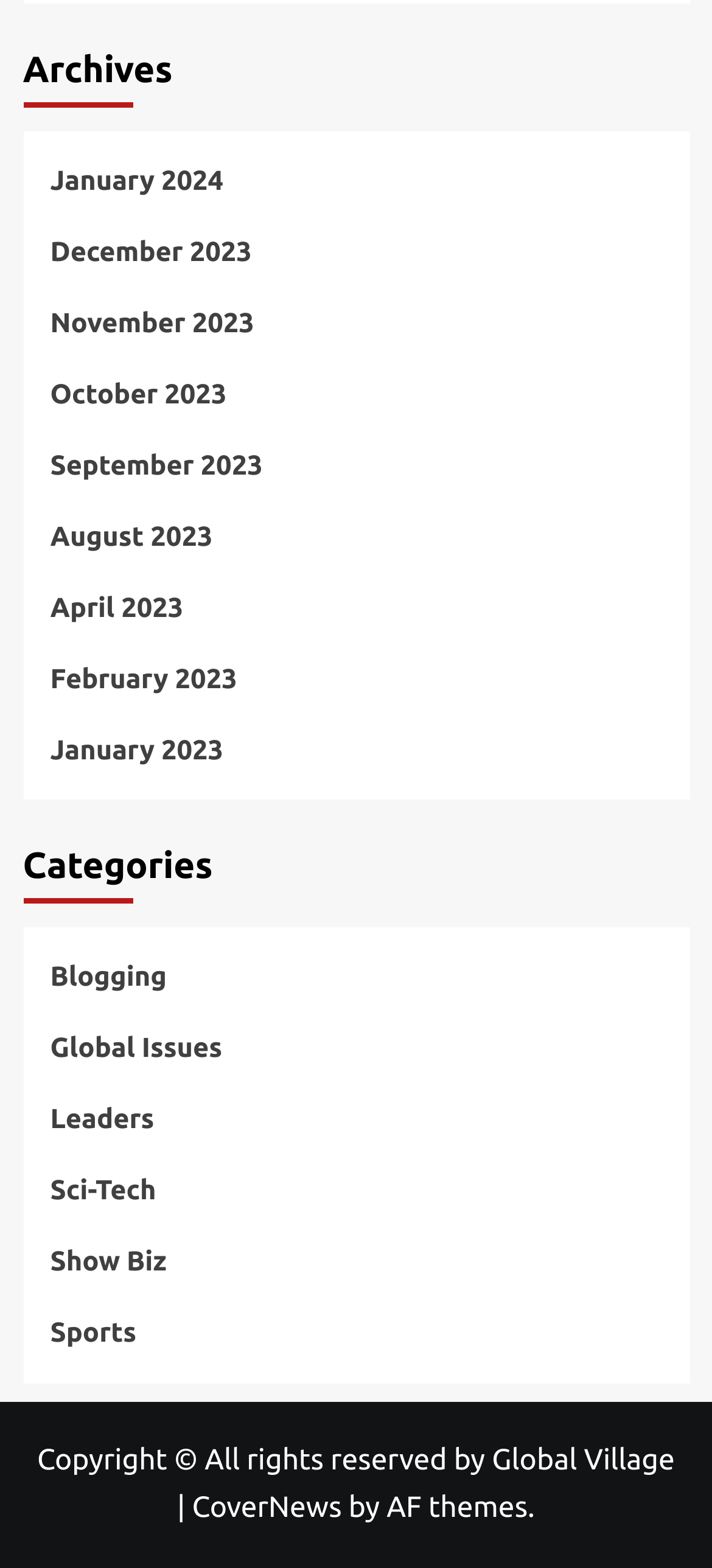Find the bounding box coordinates of the element to click in order to complete the given instruction: "Learn about Solar Electric System."

None